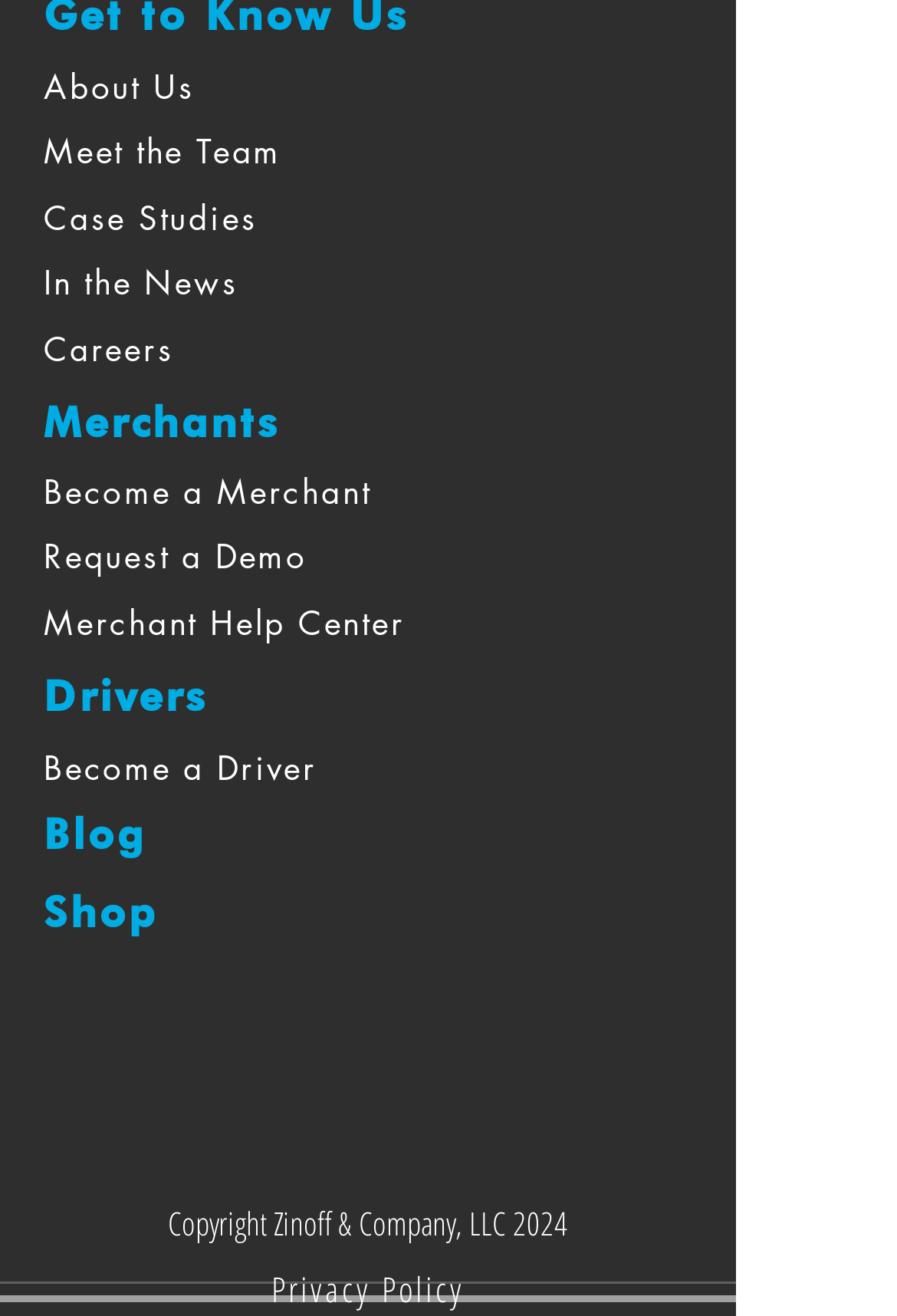Locate the bounding box coordinates of the clickable region to complete the following instruction: "View About Us page."

[0.049, 0.047, 0.218, 0.082]